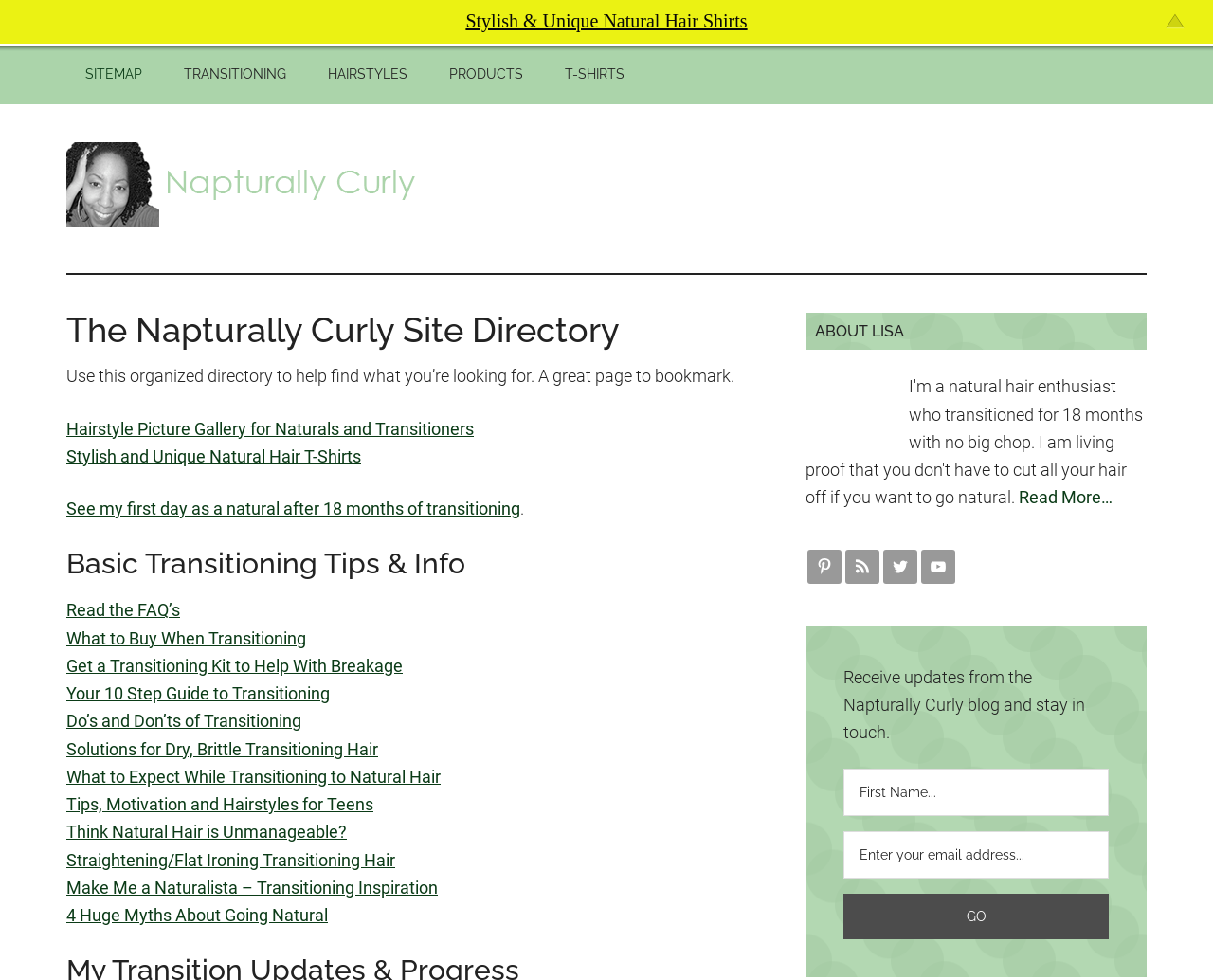Answer this question using a single word or a brief phrase:
What is the main purpose of this webpage?

Directory for natural hair